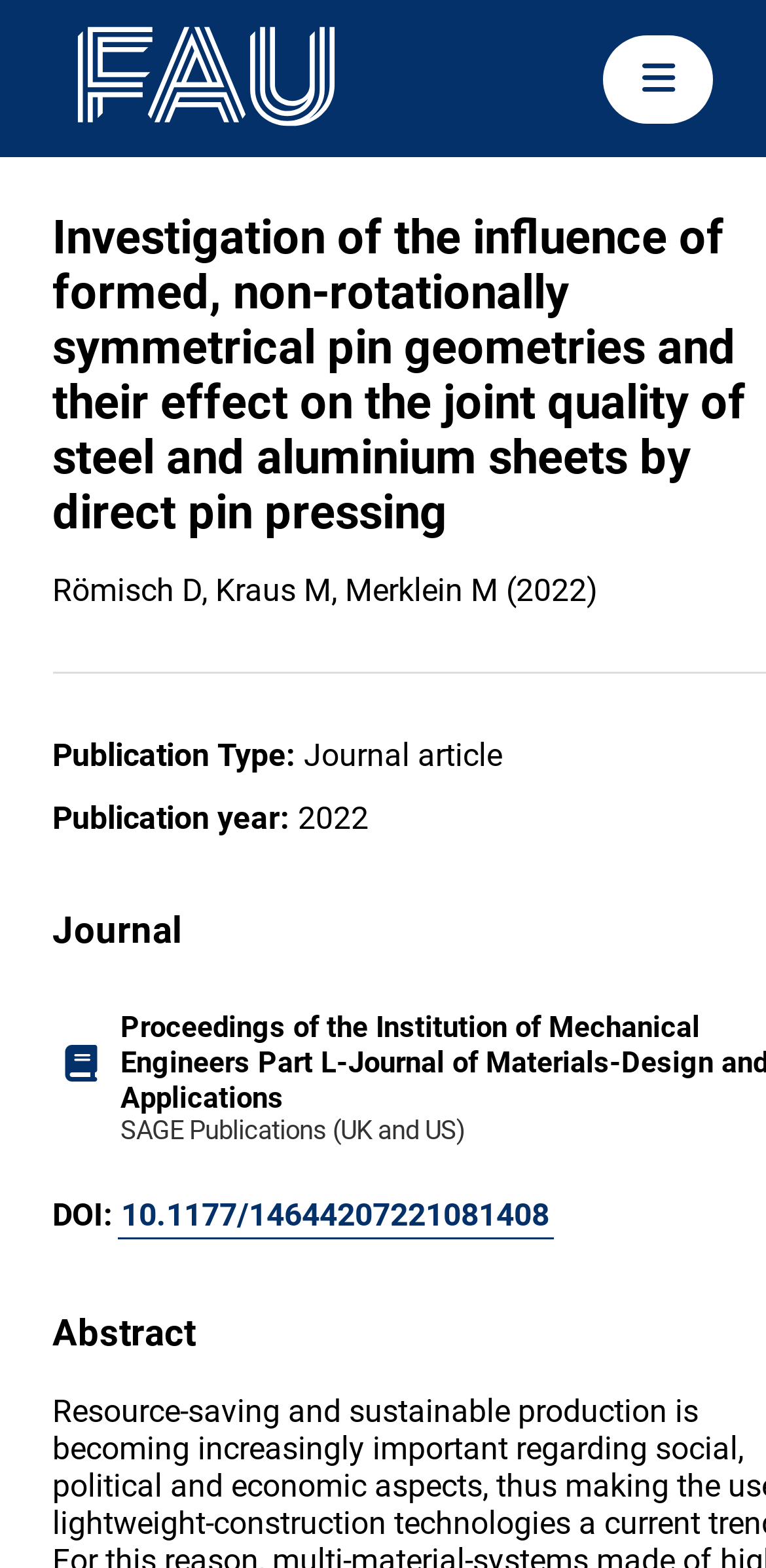Please examine the image and answer the question with a detailed explanation:
What is the publication year of the article?

The webpage contains a StaticText element with the text 'Publication year:' followed by another StaticText element with the text '2022'. This indicates that the publication year of the article is 2022.